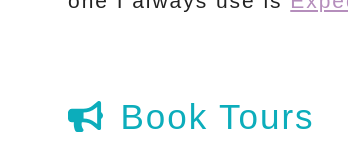What does the graphic icon resemble?
Look at the image and provide a short answer using one word or a phrase.

Megaphone